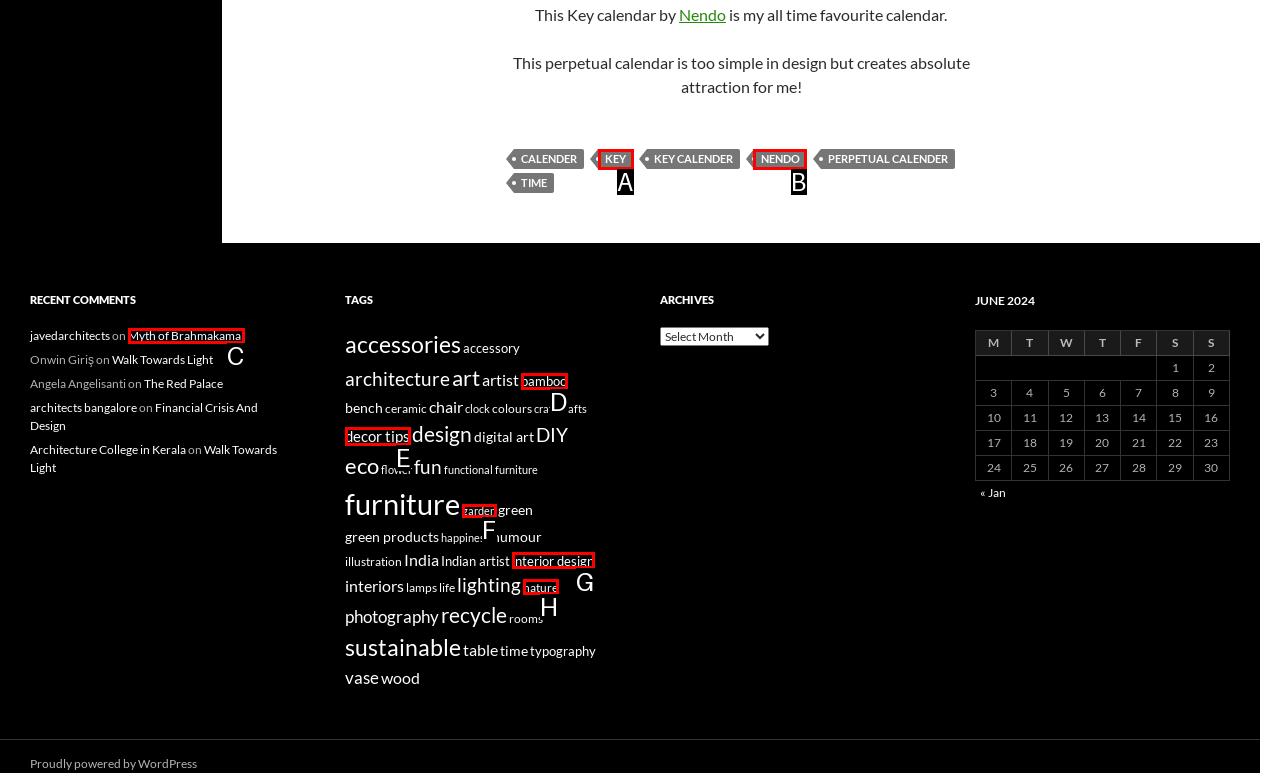Tell me which letter corresponds to the UI element that will allow you to Click on the 'NENDO' link. Answer with the letter directly.

B